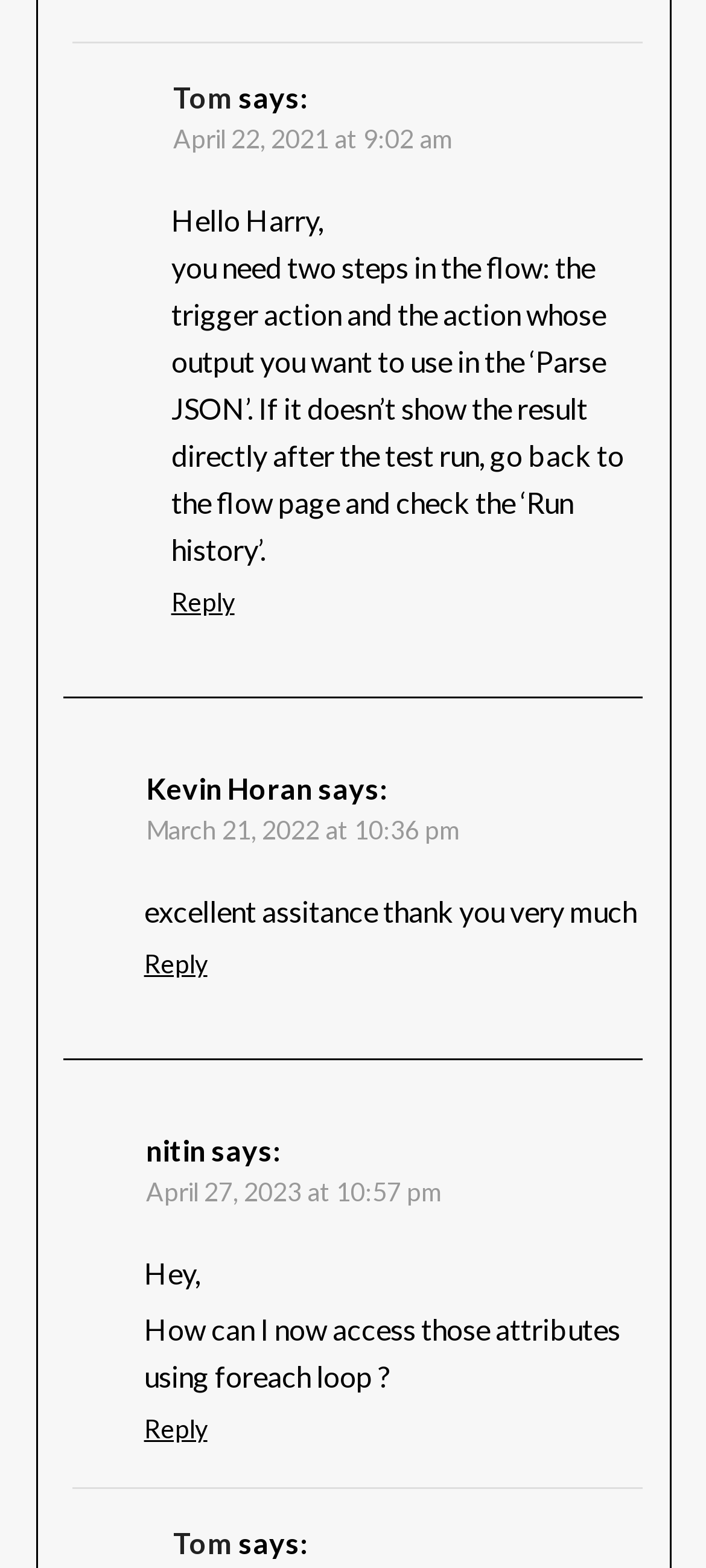Provide your answer in a single word or phrase: 
What is the date of the second comment?

March 21, 2022